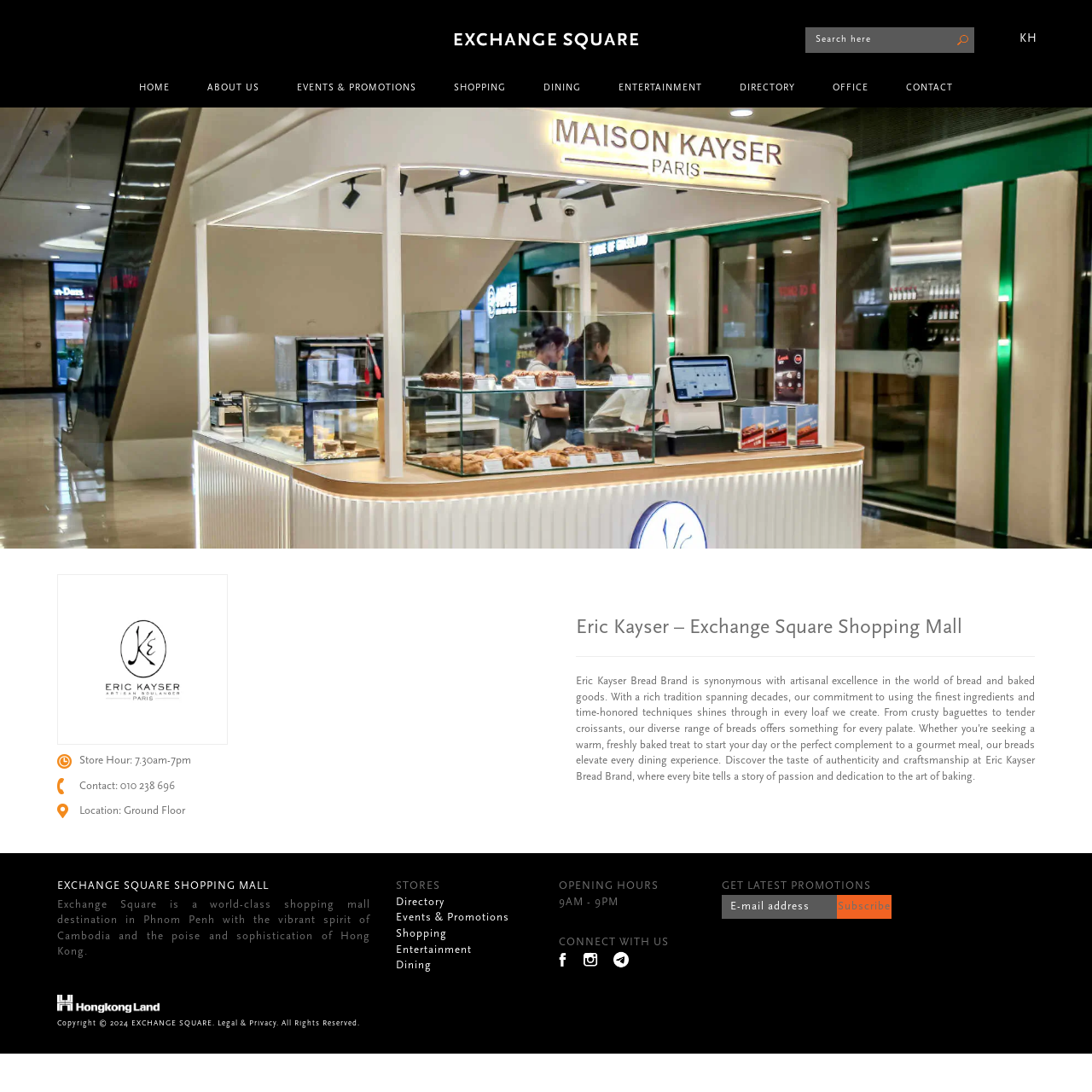Please answer the following question using a single word or phrase: 
What is the name of the bakery?

Eric Kayser